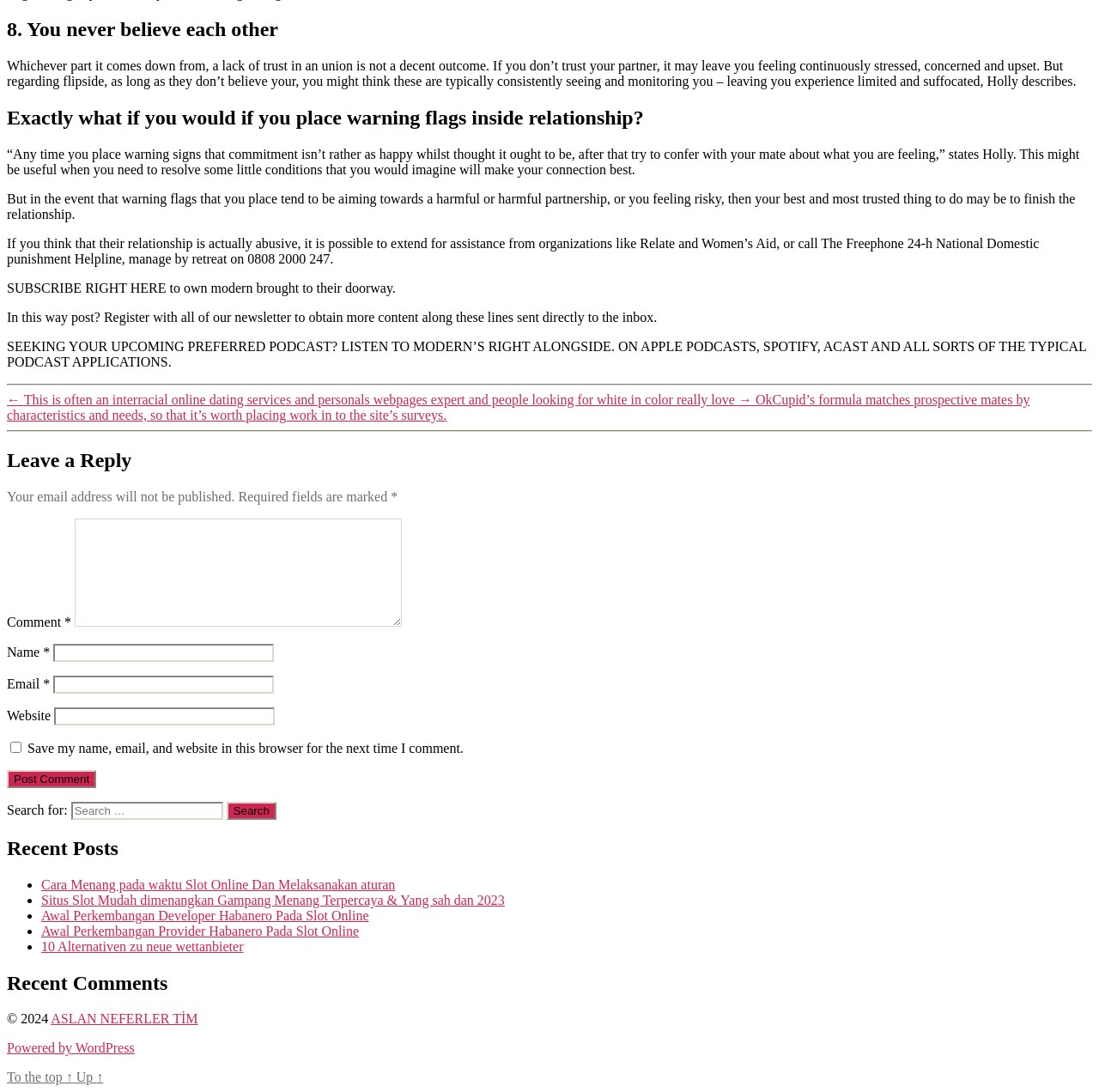Pinpoint the bounding box coordinates of the clickable area necessary to execute the following instruction: "Leave a comment". The coordinates should be given as four float numbers between 0 and 1, namely [left, top, right, bottom].

[0.068, 0.475, 0.366, 0.574]